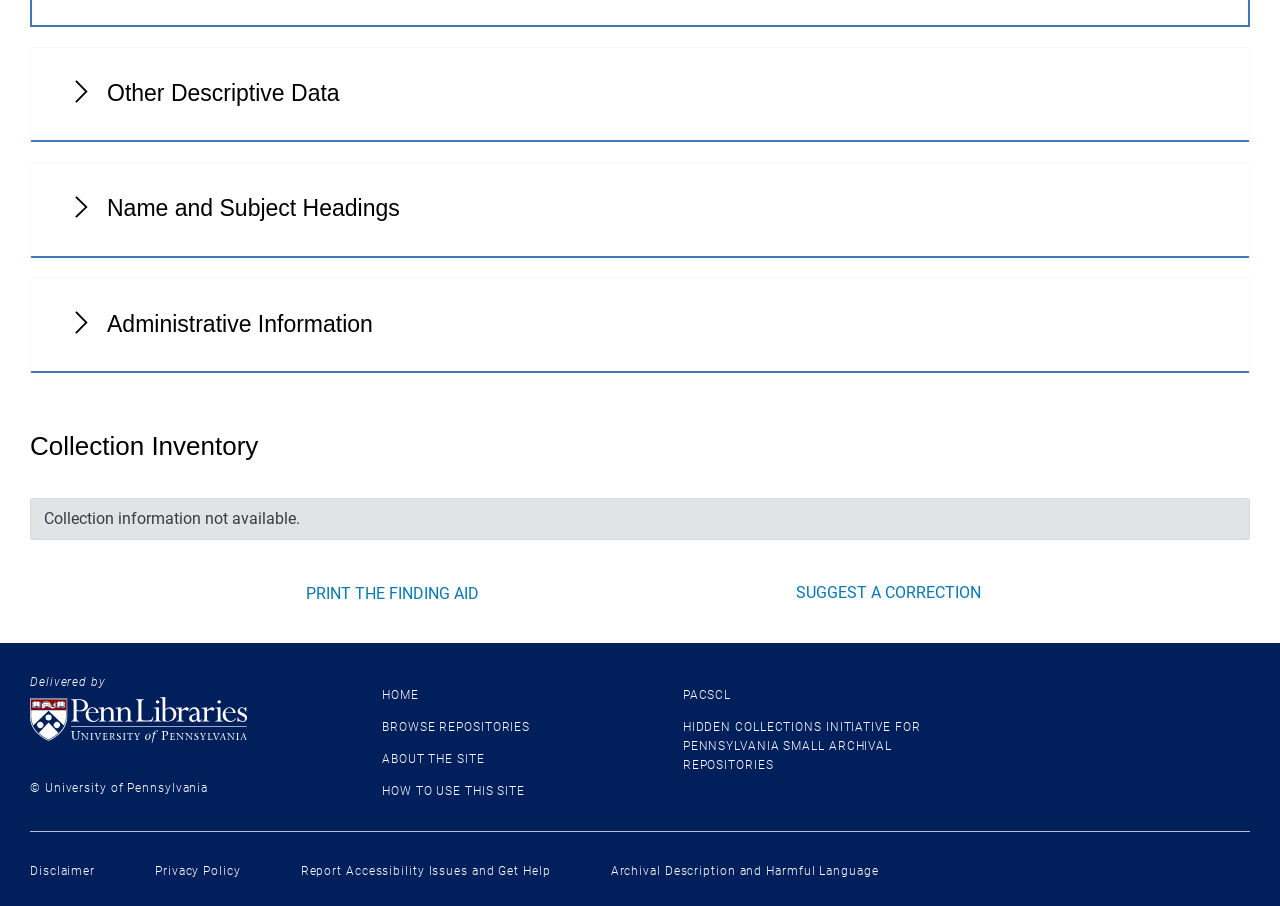Please give the bounding box coordinates of the area that should be clicked to fulfill the following instruction: "Click PRINT THE FINDING AID". The coordinates should be in the format of four float numbers from 0 to 1, i.e., [left, top, right, bottom].

[0.234, 0.64, 0.379, 0.671]